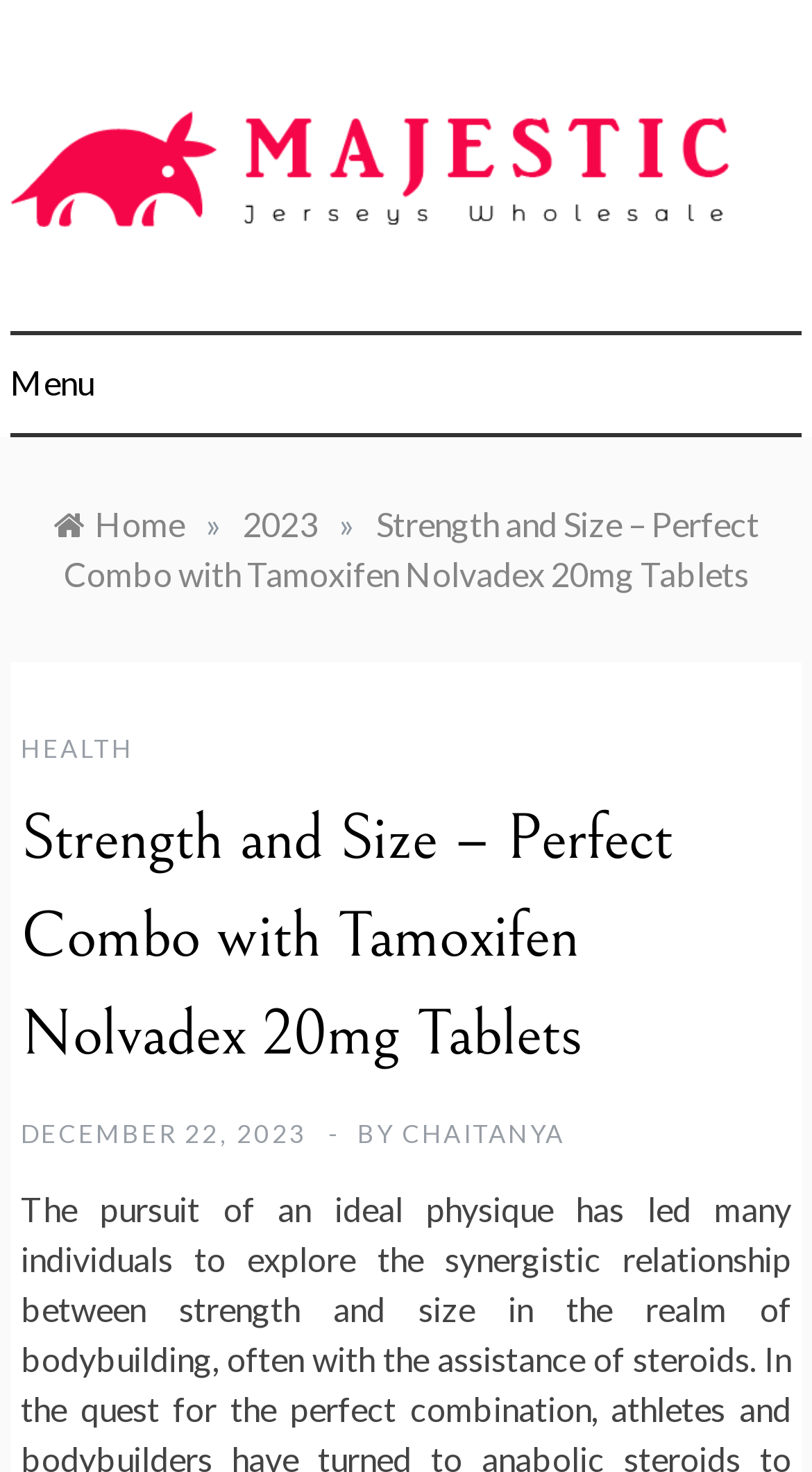With reference to the screenshot, provide a detailed response to the question below:
What is the topic of the article?

The topic of the article can be determined by looking at the heading of the article, which mentions 'Strength and Size – Perfect Combo with Tamoxifen Nolvadex 20mg Tablets'.